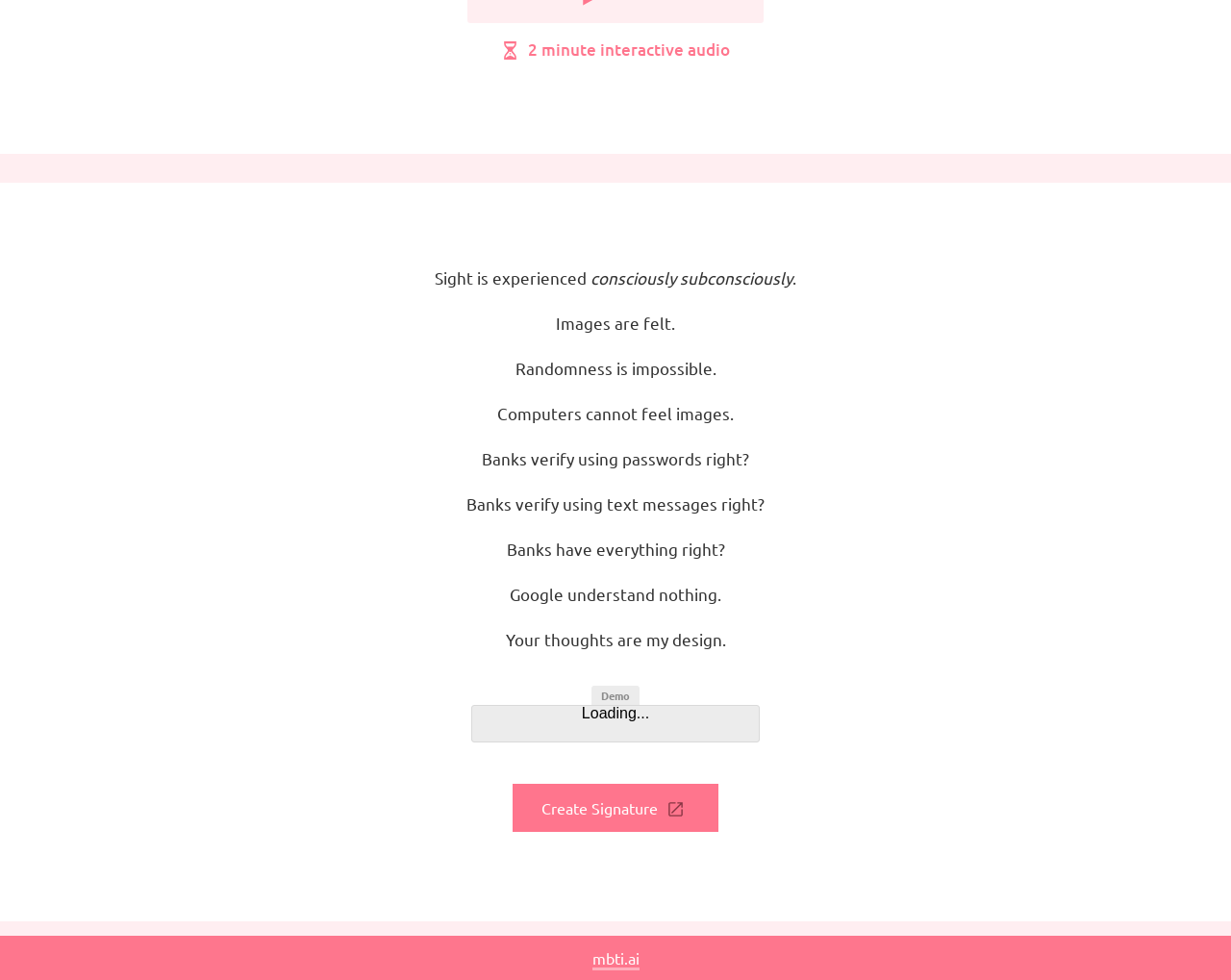Given the element description Create Signature, identify the bounding box coordinates for the UI element on the webpage screenshot. The format should be (top-left x, top-left y, bottom-right x, bottom-right y), with values between 0 and 1.

[0.416, 0.8, 0.584, 0.849]